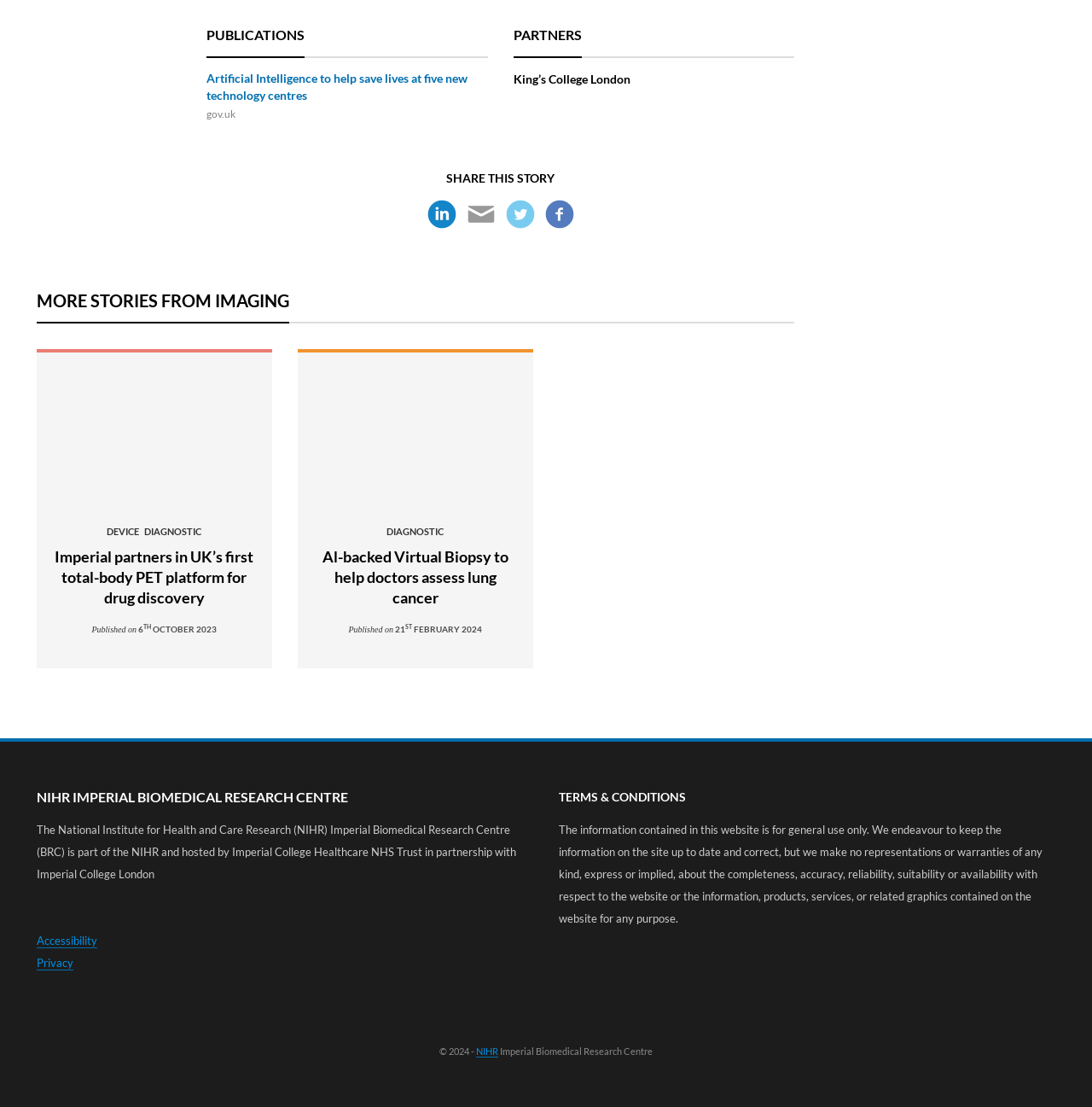How many partners are listed?
Refer to the image and provide a thorough answer to the question.

I counted the number of headings under the 'PARTNERS' section and found only one partner, 'King’s College London', listed.